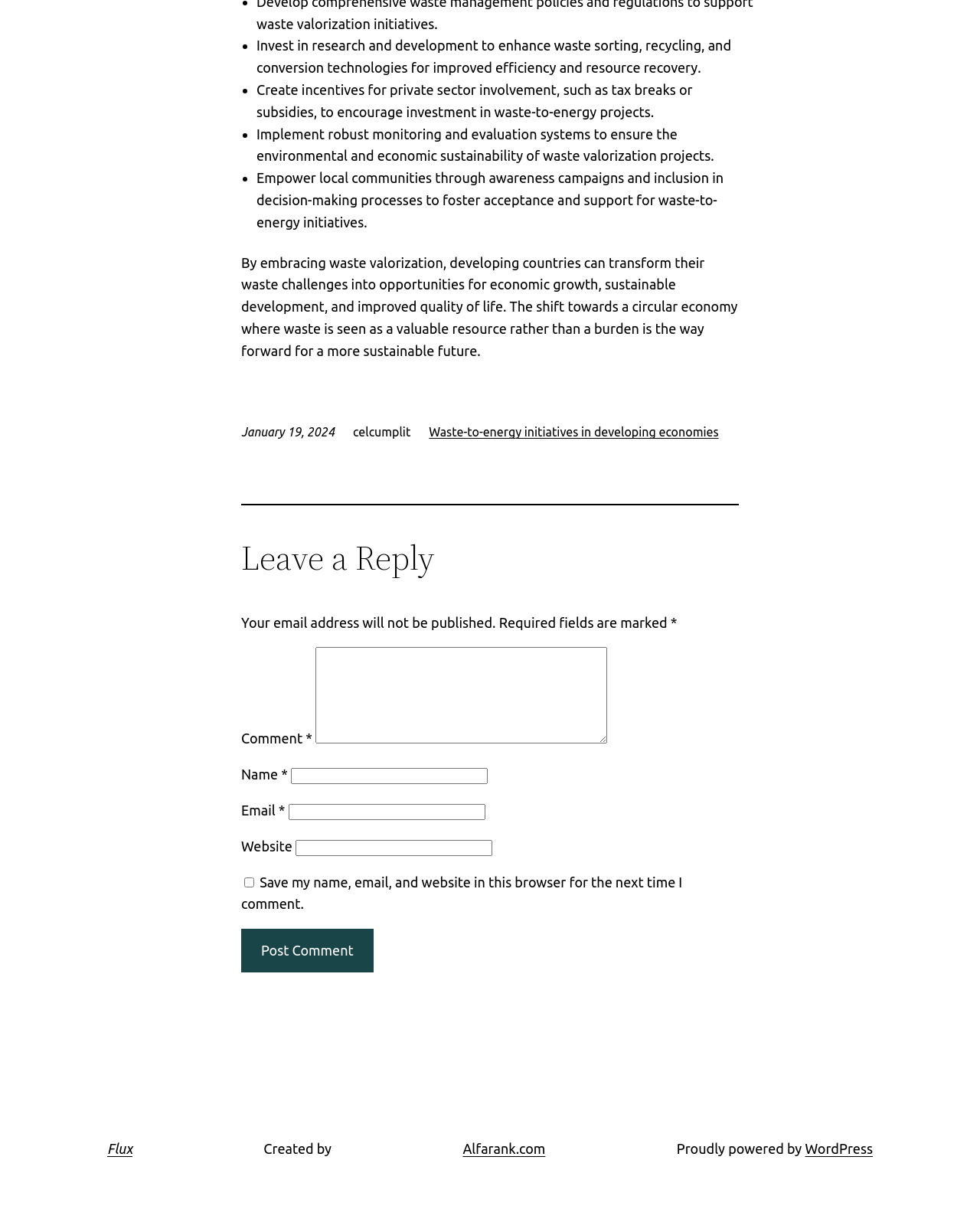Bounding box coordinates should be in the format (top-left x, top-left y, bottom-right x, bottom-right y) and all values should be floating point numbers between 0 and 1. Determine the bounding box coordinate for the UI element described as: parent_node: Comment * name="comment"

[0.322, 0.535, 0.621, 0.615]